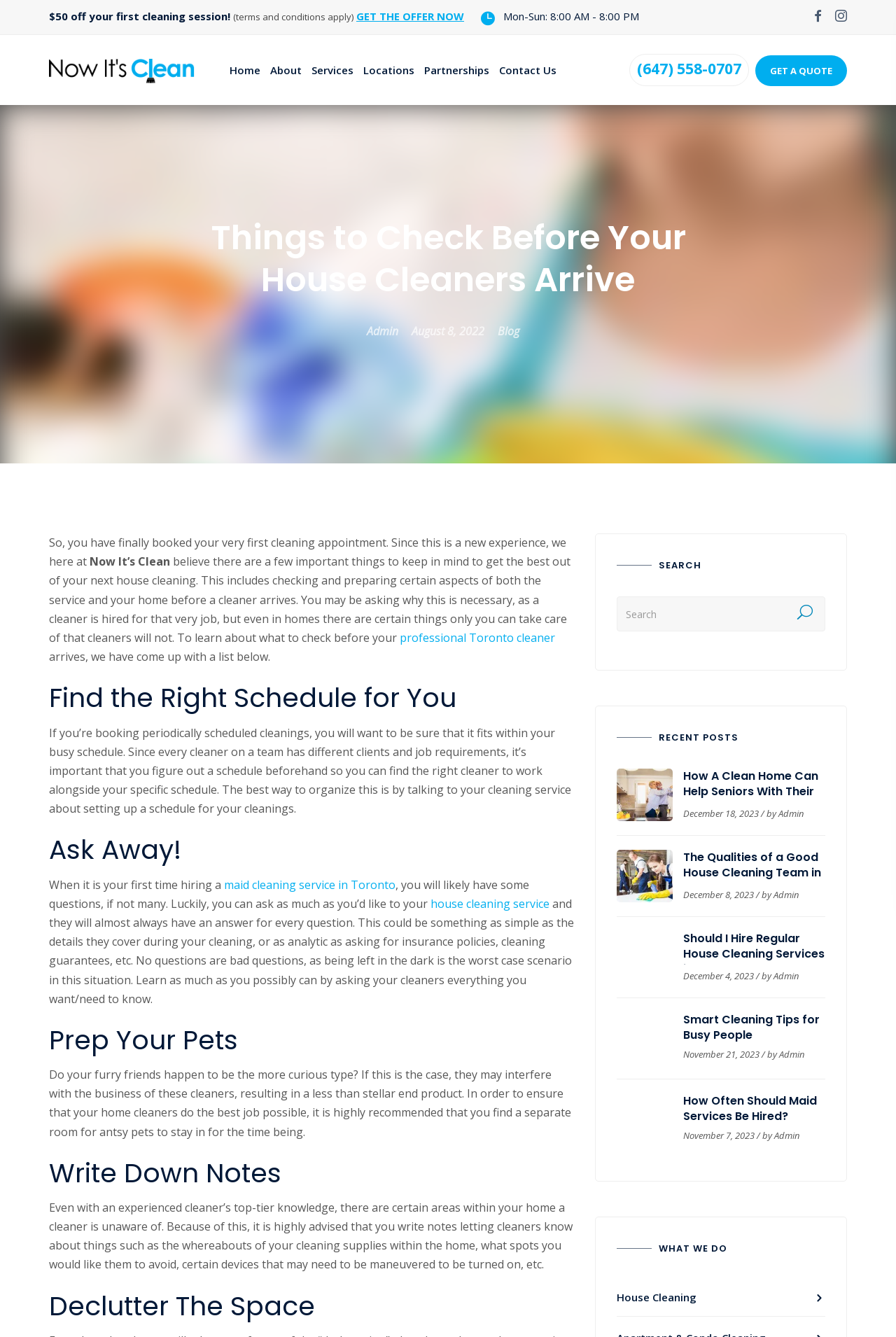What should I do with my pets during the cleaning service?
We need a detailed and exhaustive answer to the question. Please elaborate.

According to the webpage, if you have curious pets, it is recommended to find a separate room for them to stay in during the cleaning service to ensure the cleaners can do their job efficiently.